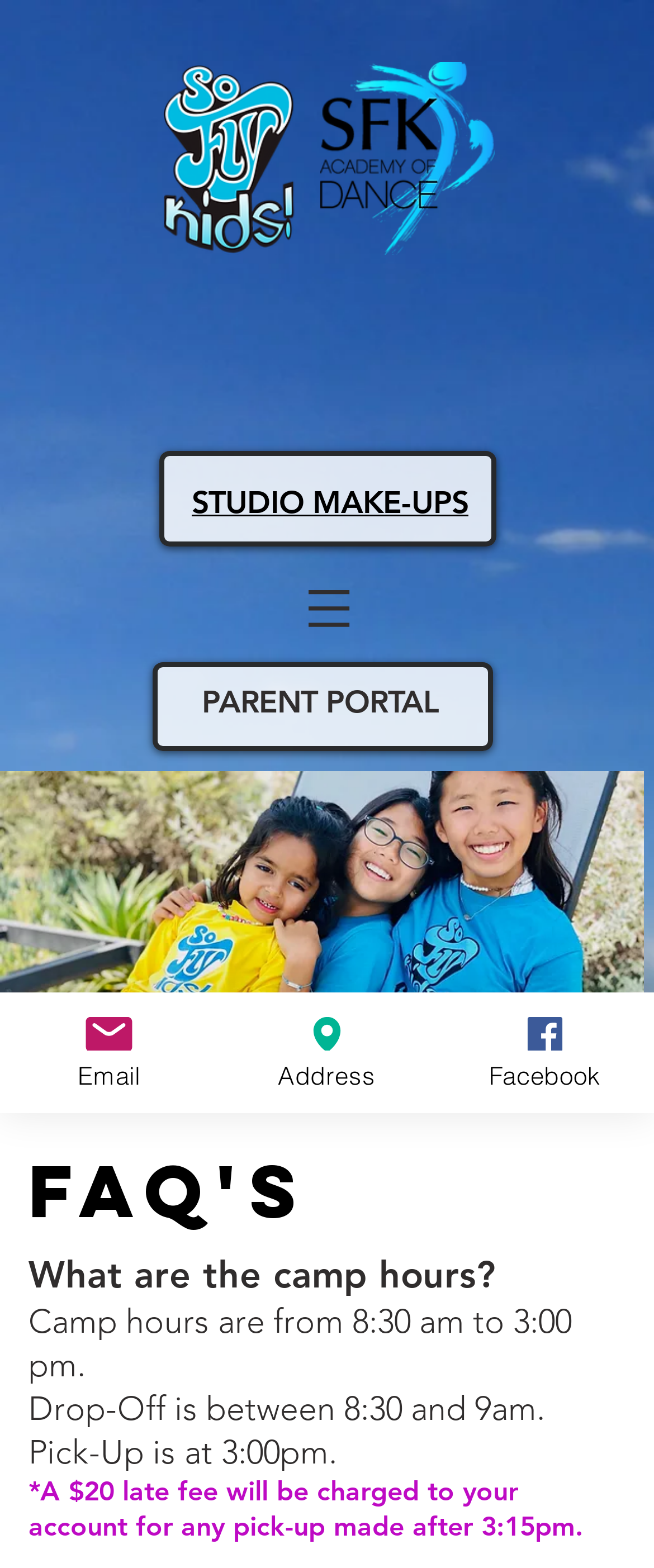Generate a comprehensive description of the webpage content.

This webpage is about So Fly Kids, a kids camp in Playa Vista, offering various activities such as art, science, dance, sports, swimming, gymnastics, cooking, team building, and field trips. 

At the top of the page, there are three links, two of which are positioned side by side, and the third one is slightly to the right. Below these links, there is a heading "STUDIO MAKE-UPS" with a link underneath it. To the right of this heading, there is a navigation menu labeled "Site" with a button that has a popup menu and an image.

Further down, there is a heading "PARENT PORTAL" with a link underneath it. Below this, there is a large image that takes up most of the width of the page. 

The main content of the page is an FAQ section, which is headed by "FAQ's". This section consists of several questions and answers, including "What are the camp hours?", "What is the youngest age that can attend your camp?", and "Are there any opportunities for older kids?". The answers to these questions are provided in short paragraphs.

At the bottom of the page, there are three links to the left, labeled "Email", "Address", and "Facebook", each accompanied by a small image.